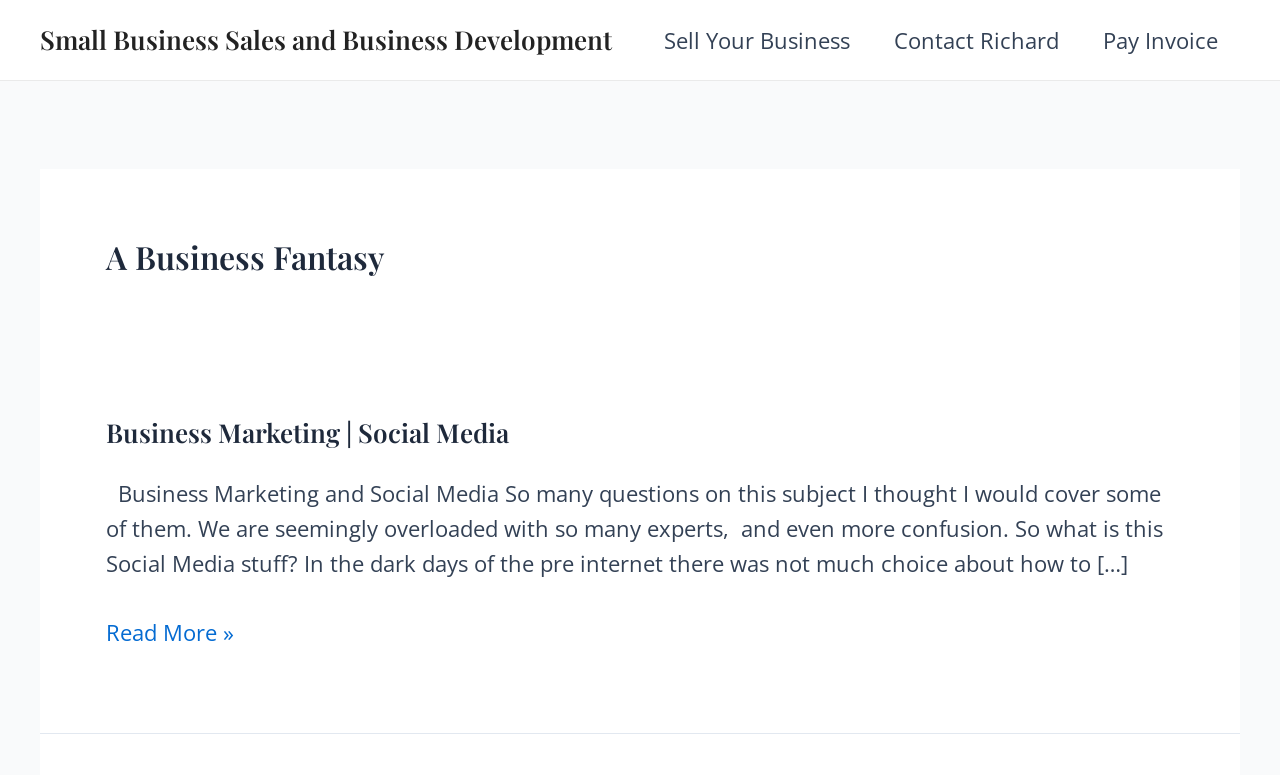How many links are in the site navigation?
Look at the screenshot and respond with one word or a short phrase.

3